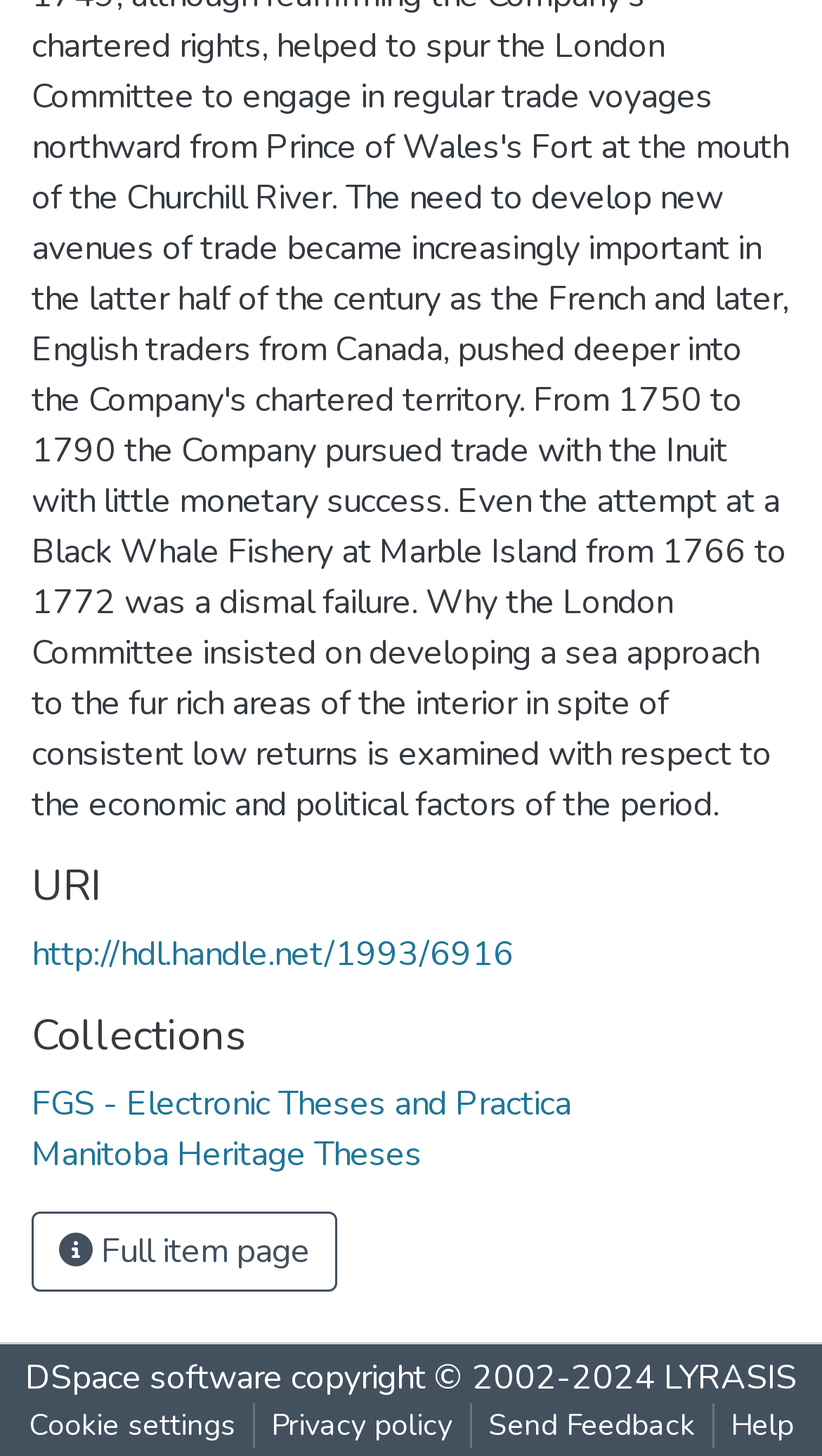Give a one-word or short-phrase answer to the following question: 
What is the copyright year range?

2002-2024